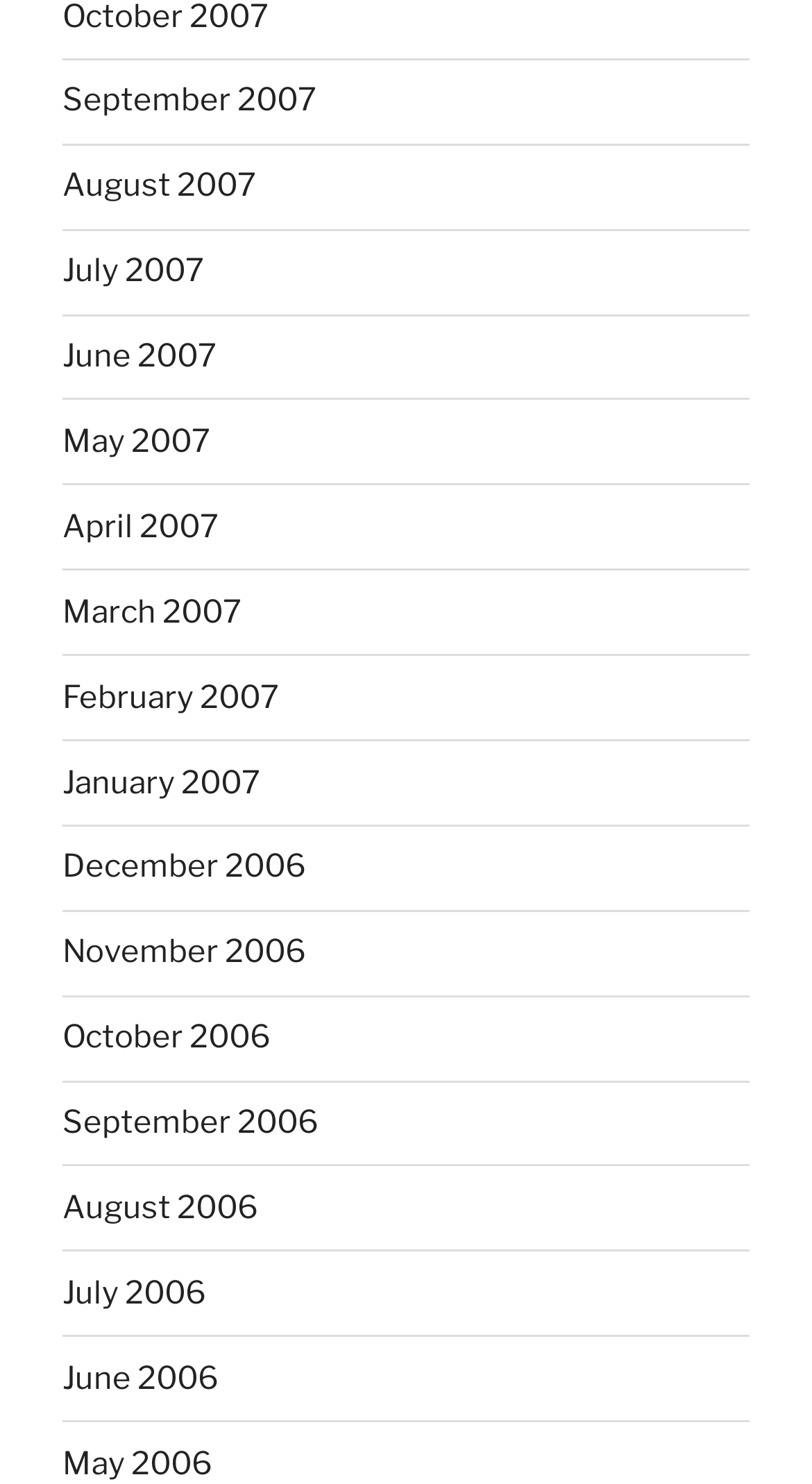Please give a succinct answer using a single word or phrase:
What is the common format of the link text?

Month YYYY